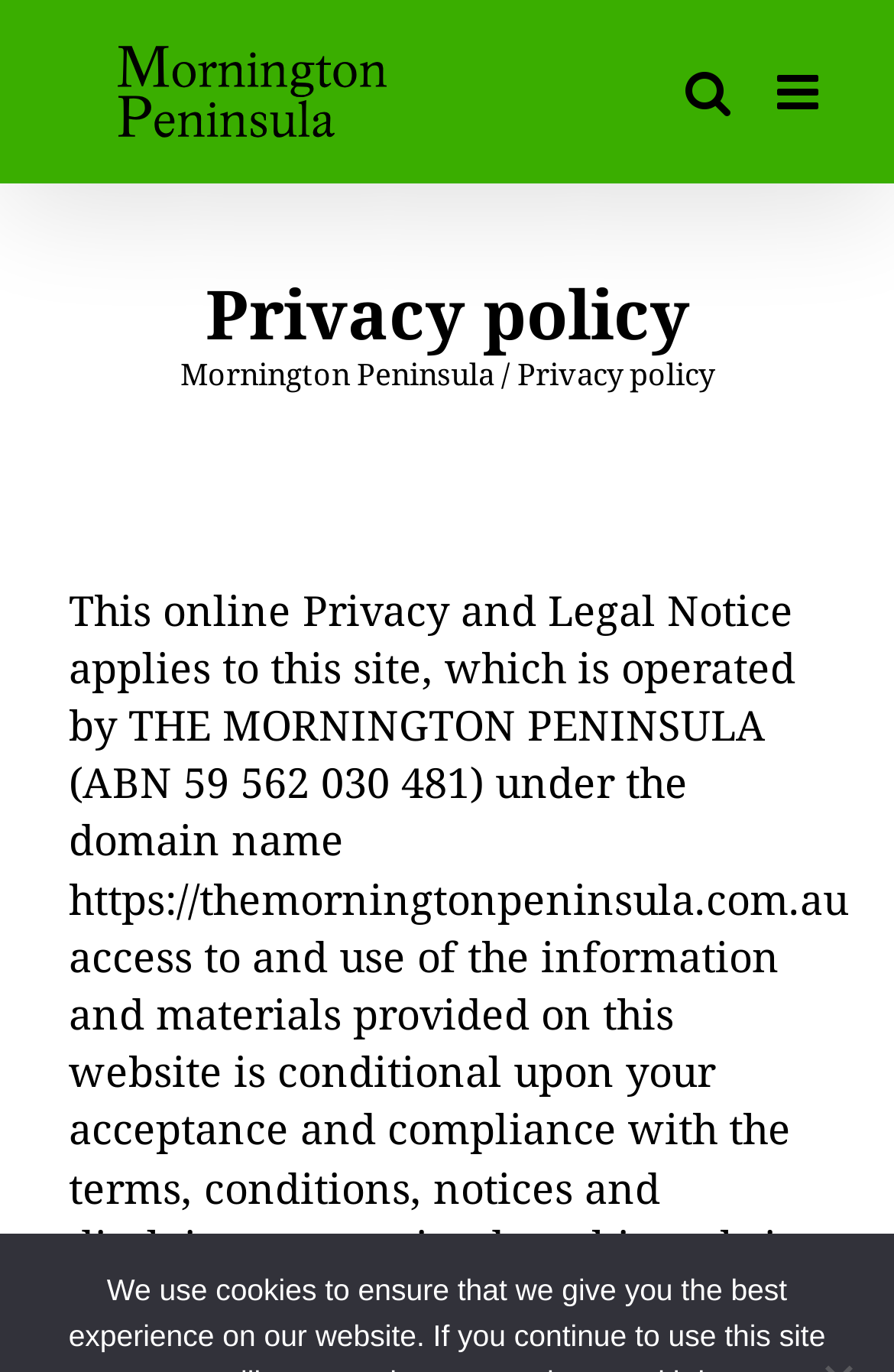Using a single word or phrase, answer the following question: 
What is the purpose of the toggle mobile menu link?

To expand or collapse the mobile menu